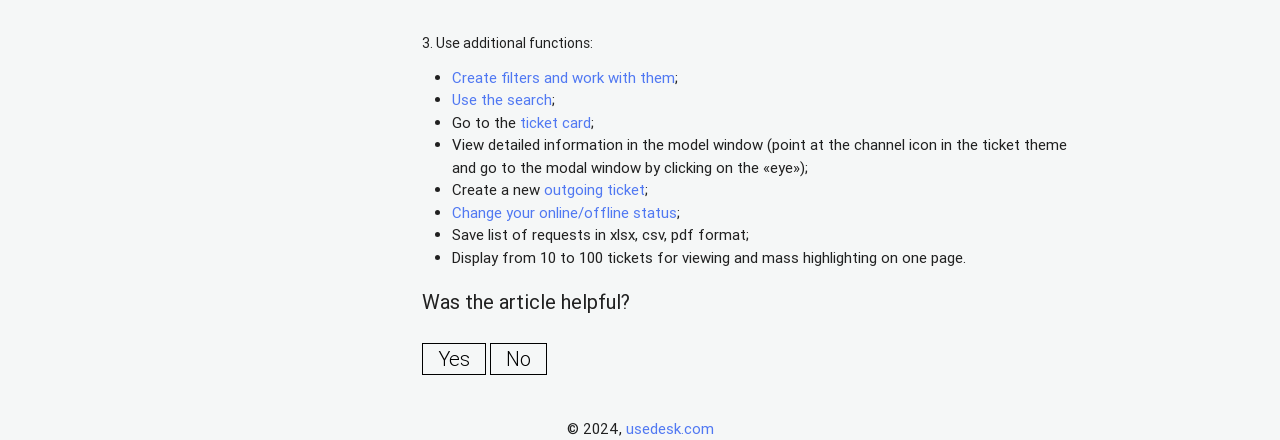Specify the bounding box coordinates of the region I need to click to perform the following instruction: "Create a new outgoing ticket". The coordinates must be four float numbers in the range of 0 to 1, i.e., [left, top, right, bottom].

[0.425, 0.41, 0.504, 0.453]